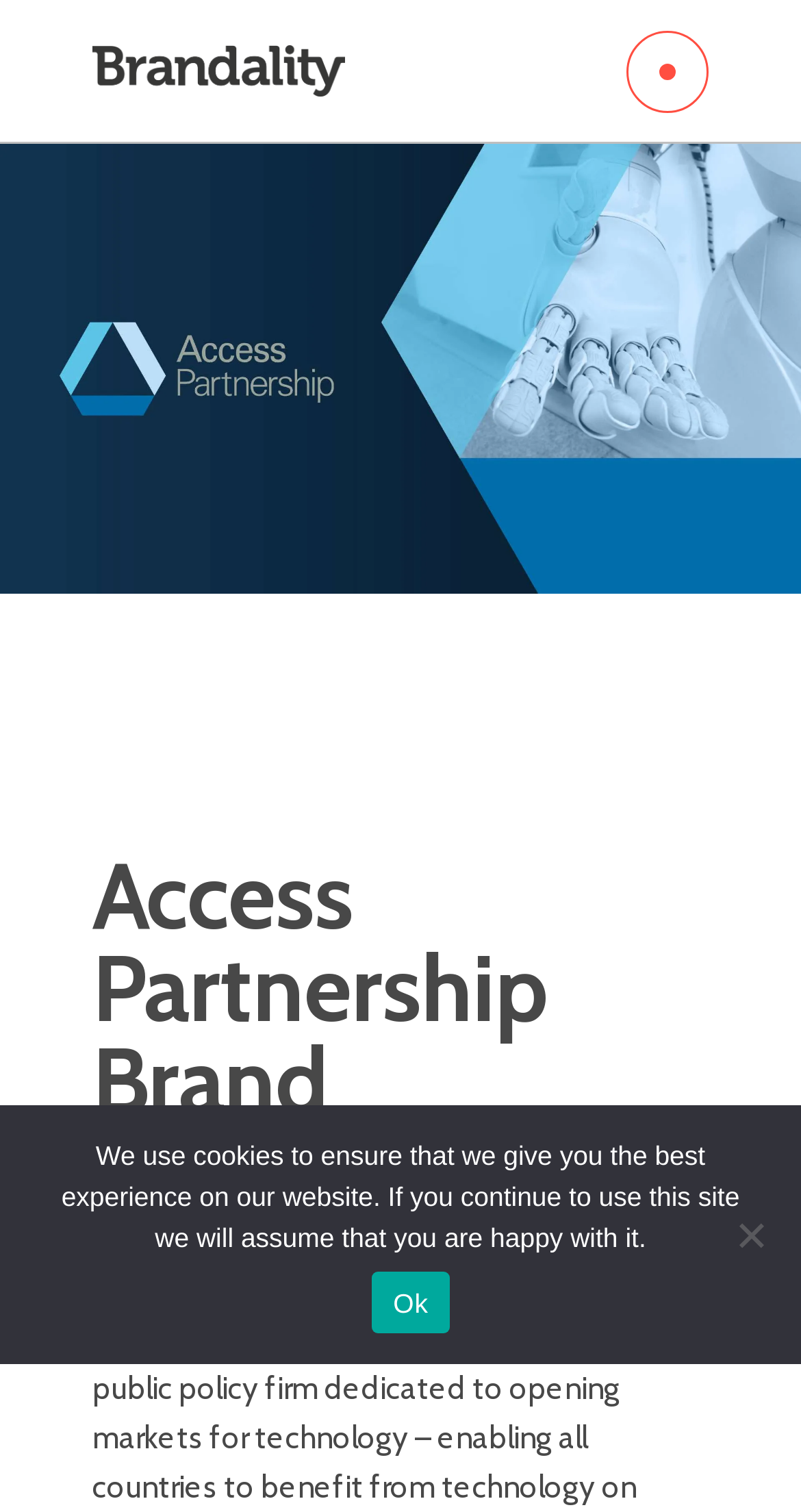What is the width of the image with alt text?
Look at the screenshot and respond with a single word or phrase.

Full width